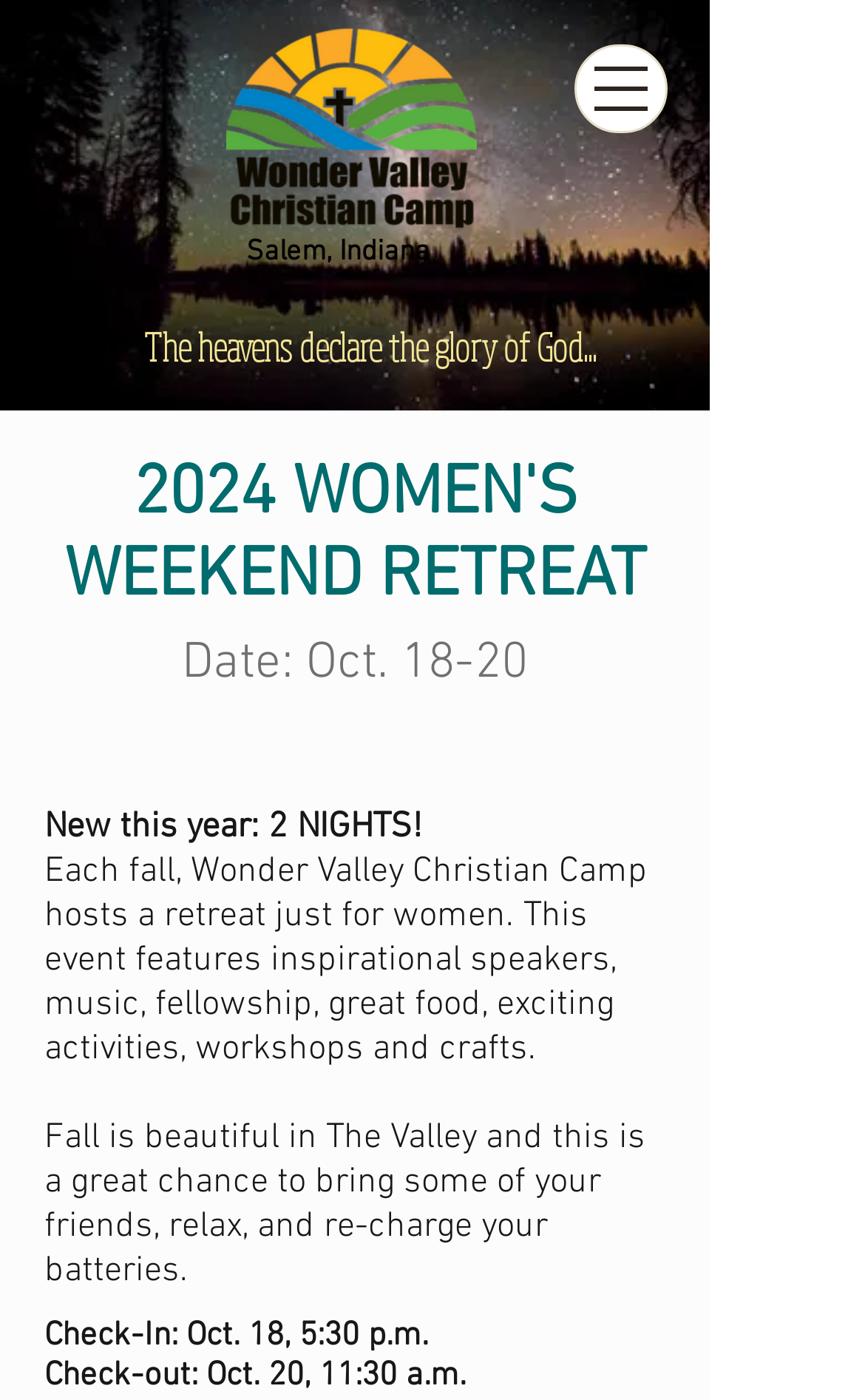What is the check-in time for the retreat?
Refer to the screenshot and respond with a concise word or phrase.

Oct. 18, 5:30 p.m.